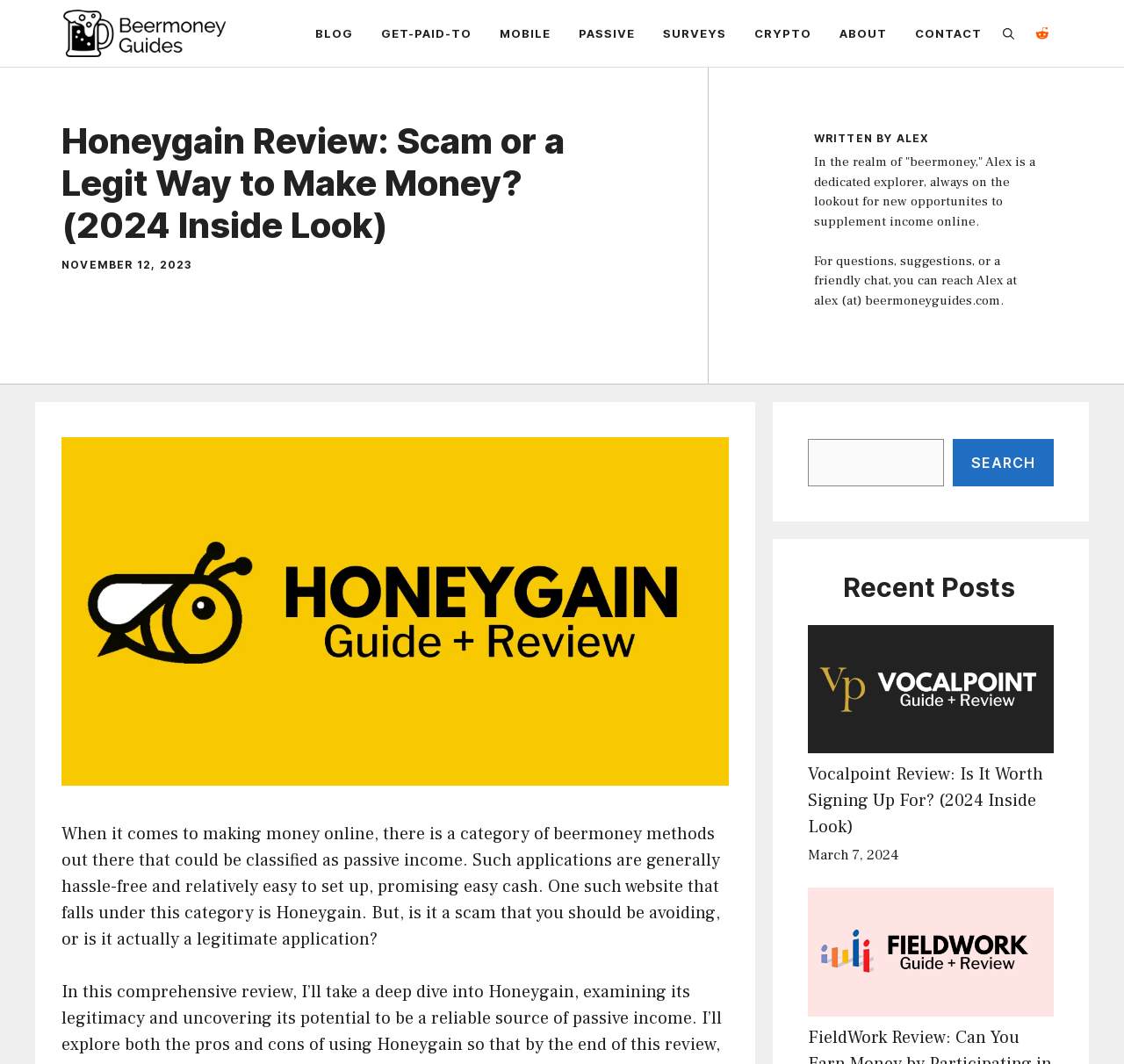Who is the author of the article?
Based on the visual content, answer with a single word or a brief phrase.

Alex